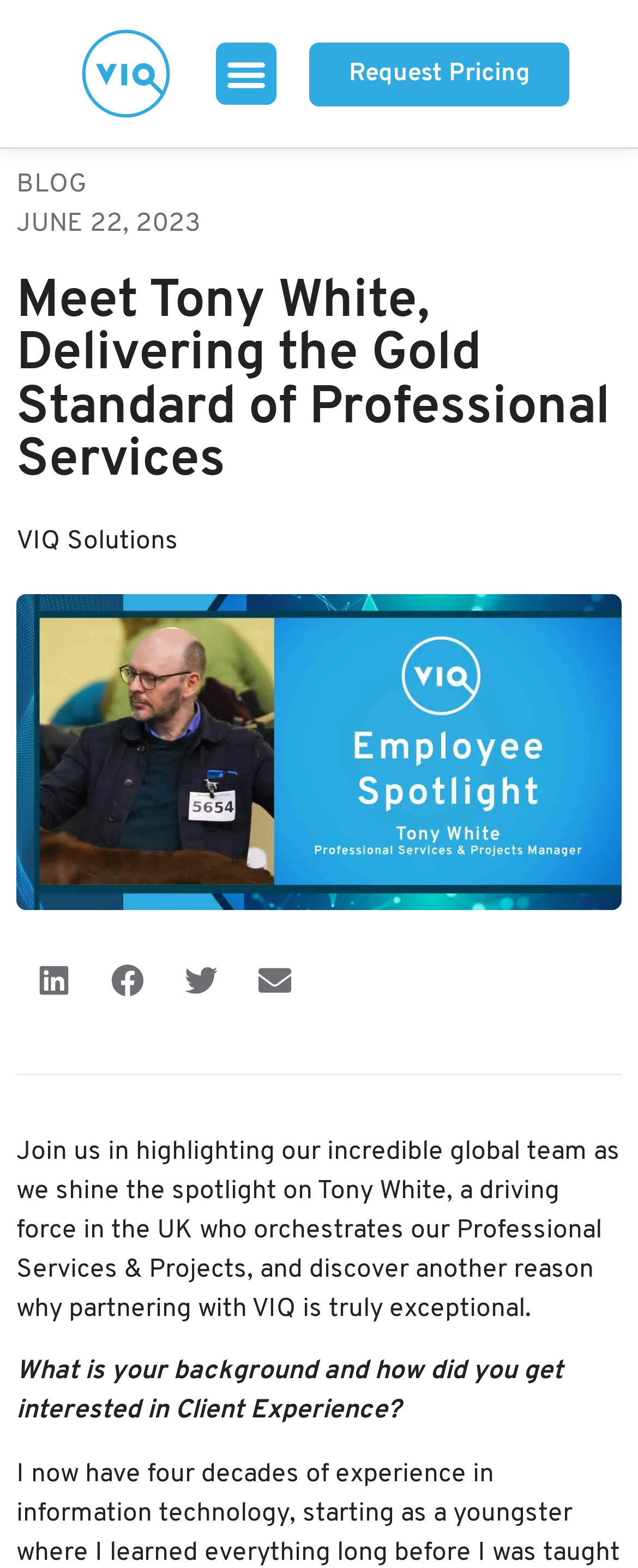Use a single word or phrase to respond to the question:
How many social media sharing options are available?

4